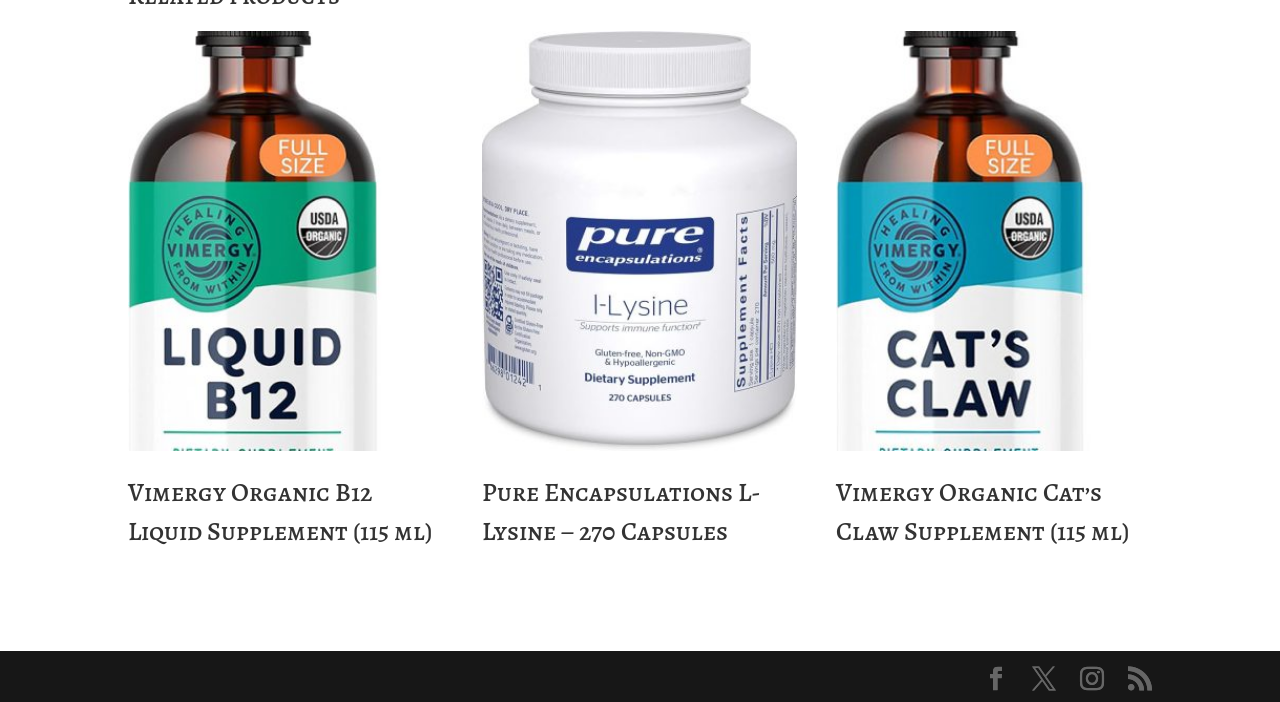Determine the bounding box for the described HTML element: "Contributed Talks". Ensure the coordinates are four float numbers between 0 and 1 in the format [left, top, right, bottom].

None